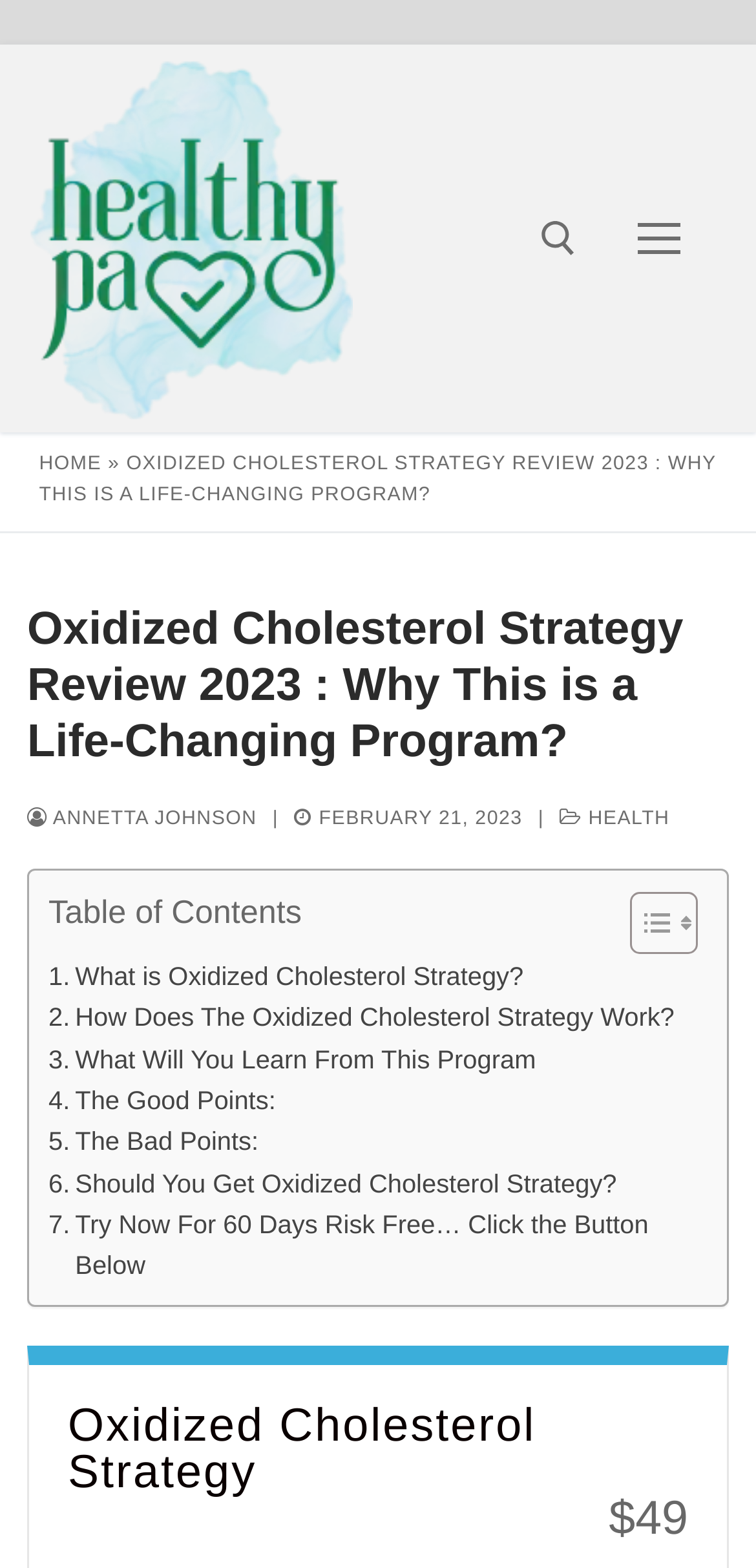Indicate the bounding box coordinates of the clickable region to achieve the following instruction: "Toggle table of content."

[0.795, 0.568, 0.91, 0.61]